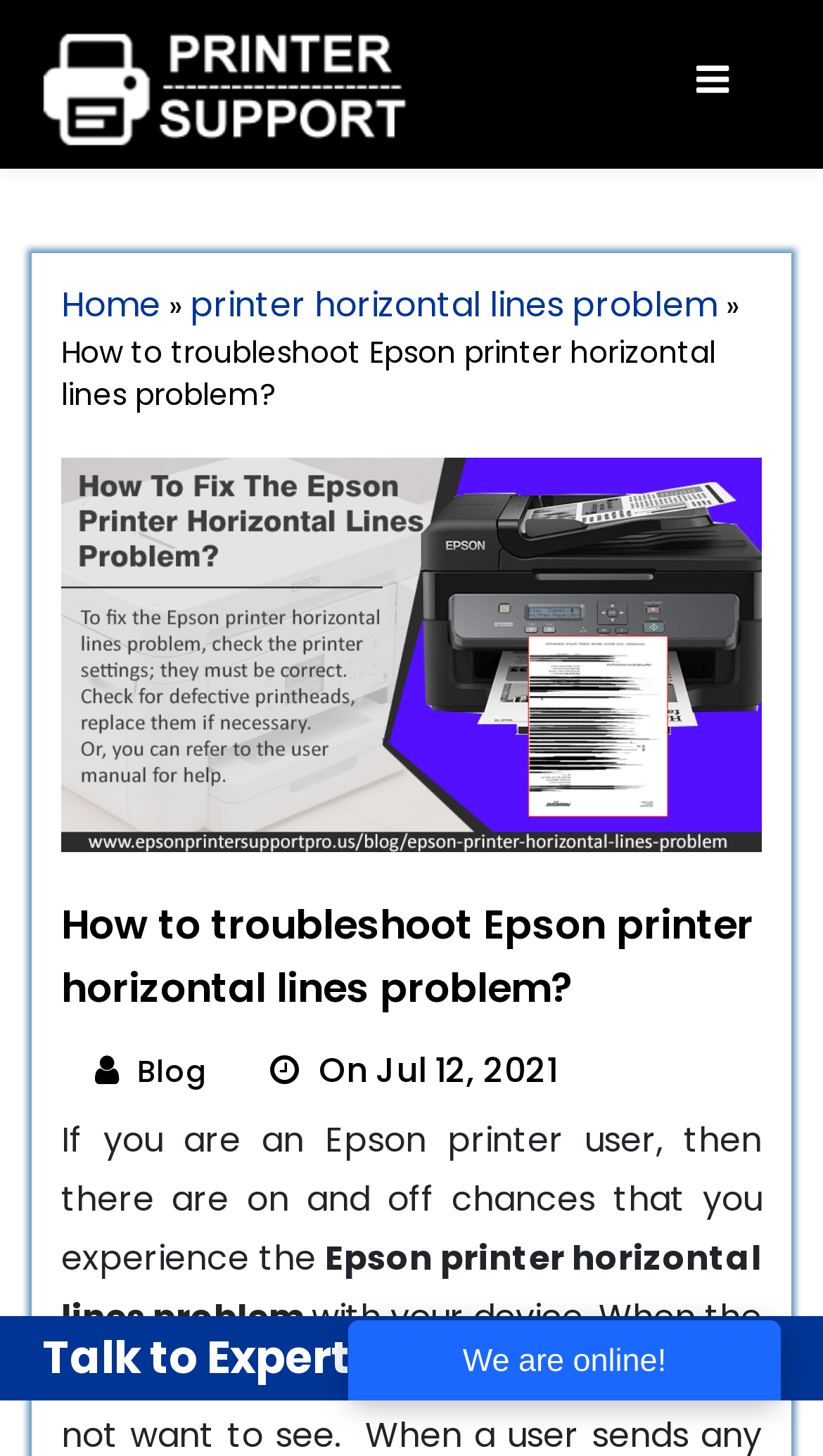Predict the bounding box coordinates for the UI element described as: "The Europe Today". The coordinates should be four float numbers between 0 and 1, presented as [left, top, right, bottom].

None